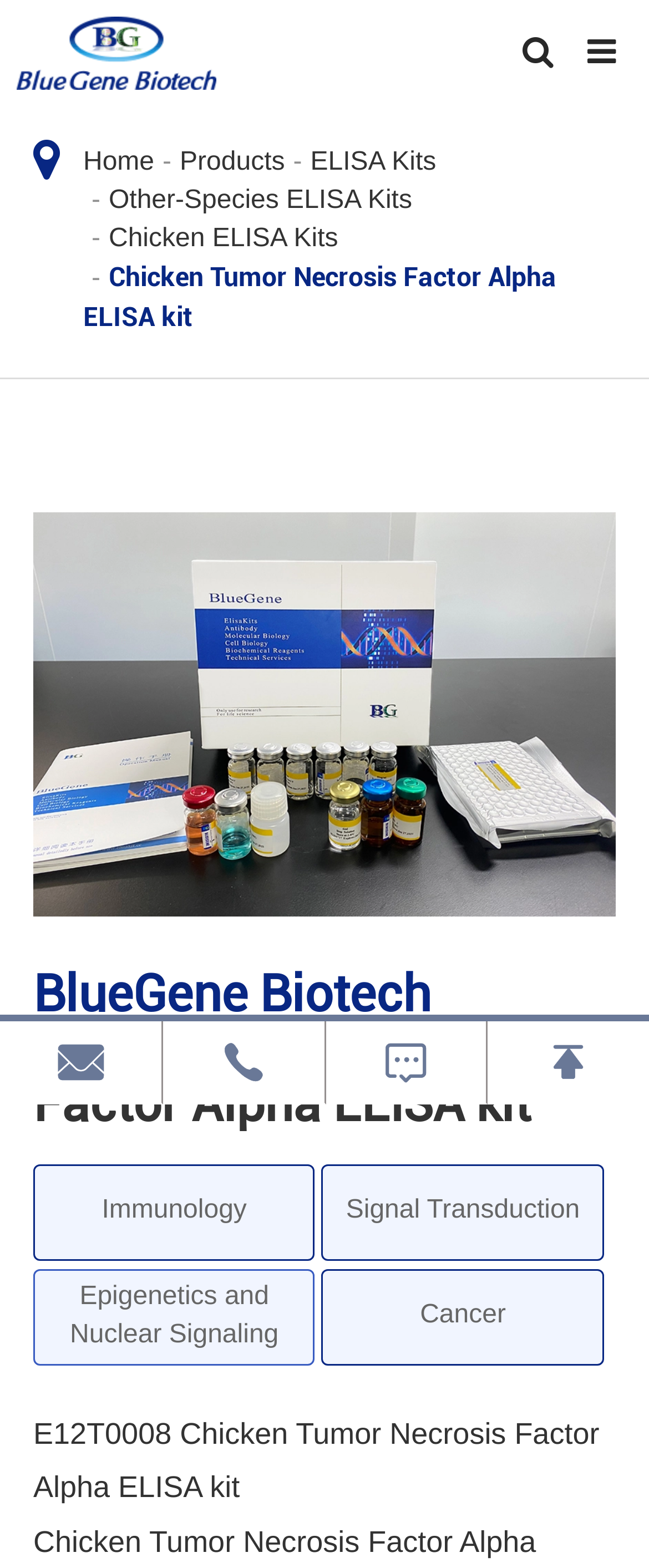What is the category of the product being described on this webpage?
Answer the question with a detailed and thorough explanation.

The category of the product can be inferred from the link 'Immunology' present in the webpage, which suggests that the product is related to immunology.